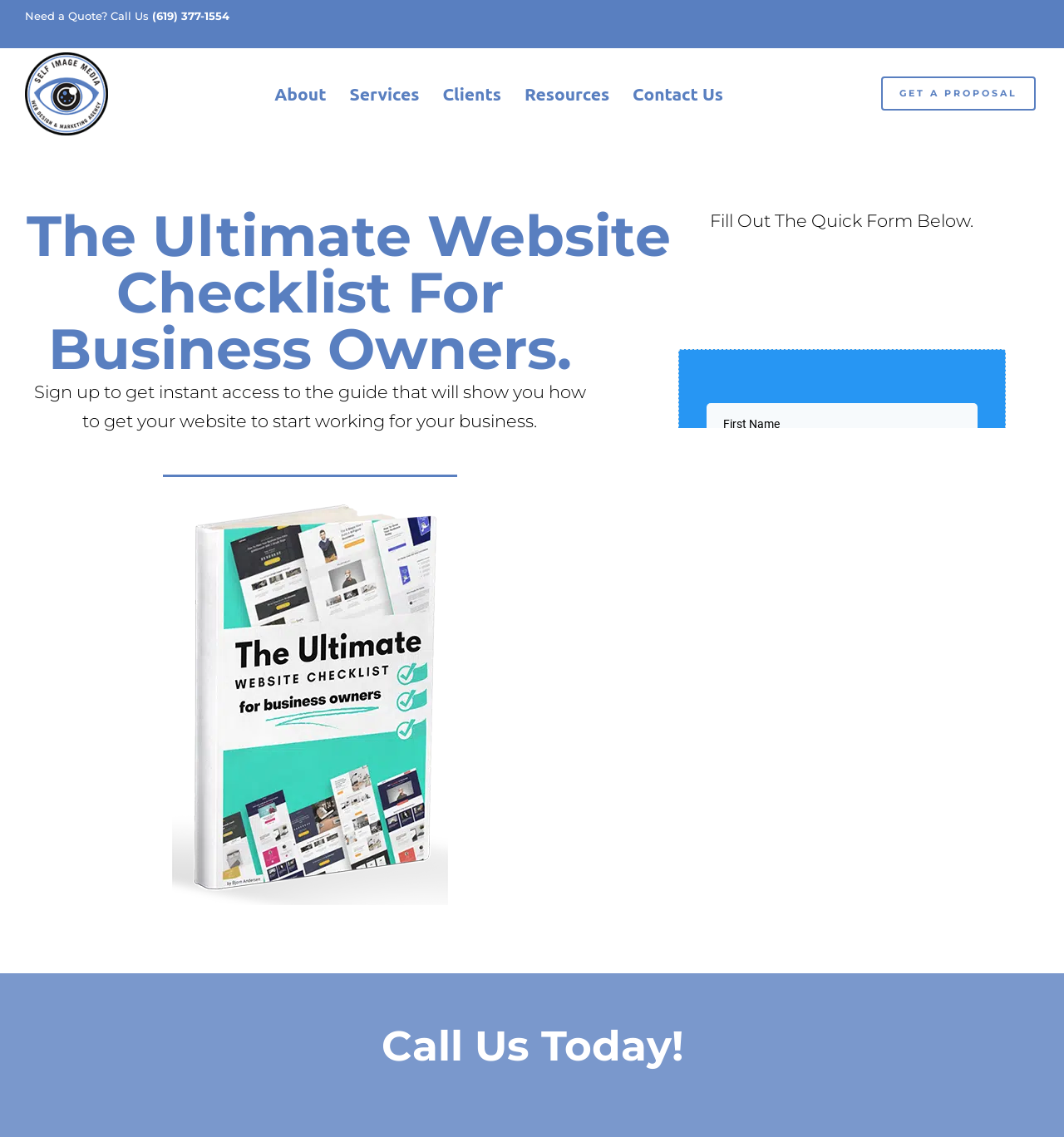Please answer the following question using a single word or phrase: What is the purpose of the guide?

to get website to work for business